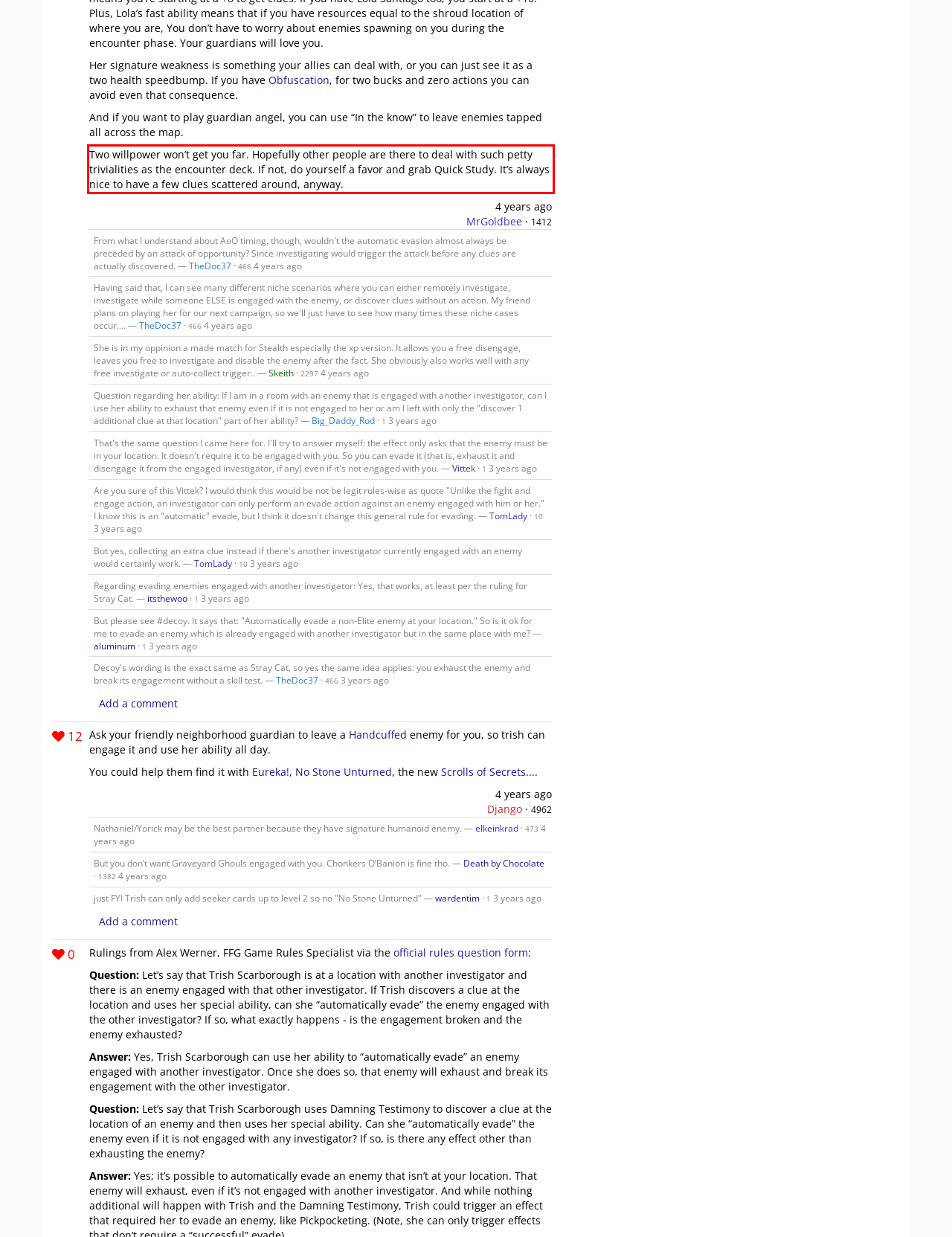Given the screenshot of the webpage, identify the red bounding box, and recognize the text content inside that red bounding box.

Two willpower won’t get you far. Hopefully other people are there to deal with such petty trivialities as the encounter deck. If not, do yourself a favor and grab Quick Study. It’s always nice to have a few clues scattered around, anyway.